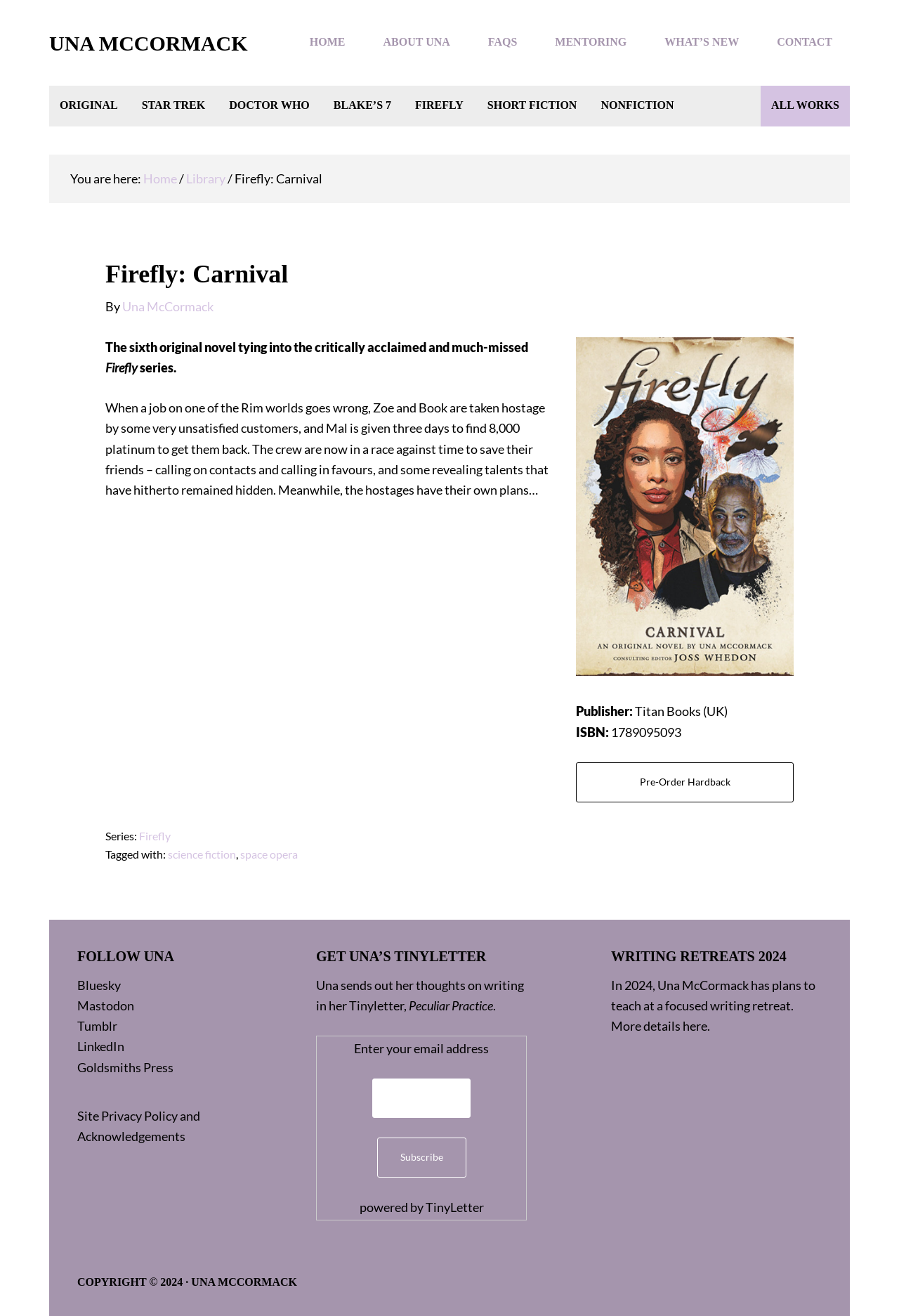Please provide a brief answer to the question using only one word or phrase: 
What is the ISBN of the book?

1789095093